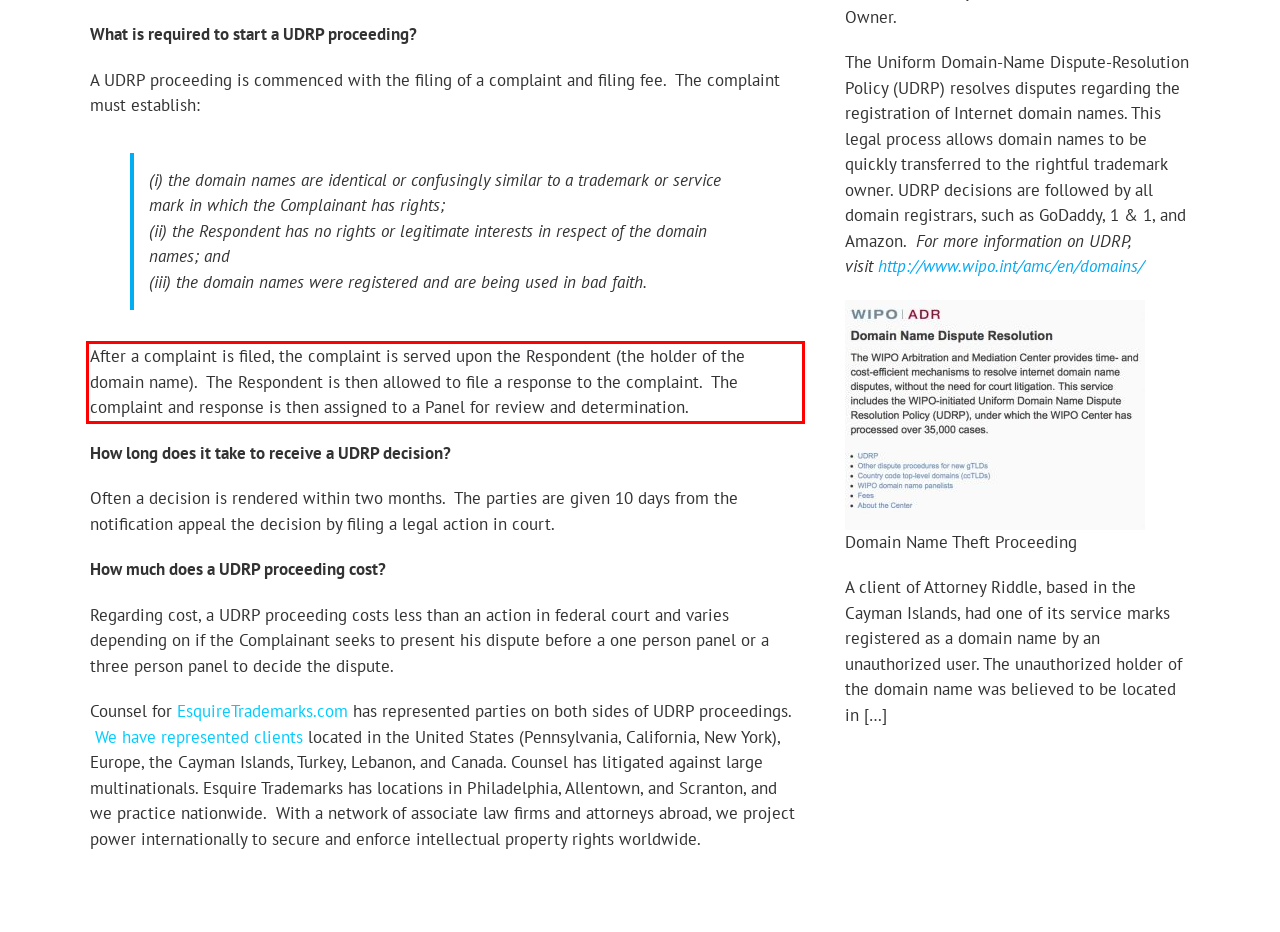You have a screenshot of a webpage with a red bounding box. Use OCR to generate the text contained within this red rectangle.

After a complaint is filed, the complaint is served upon the Respondent (the holder of the domain name). The Respondent is then allowed to file a response to the complaint. The complaint and response is then assigned to a Panel for review and determination.